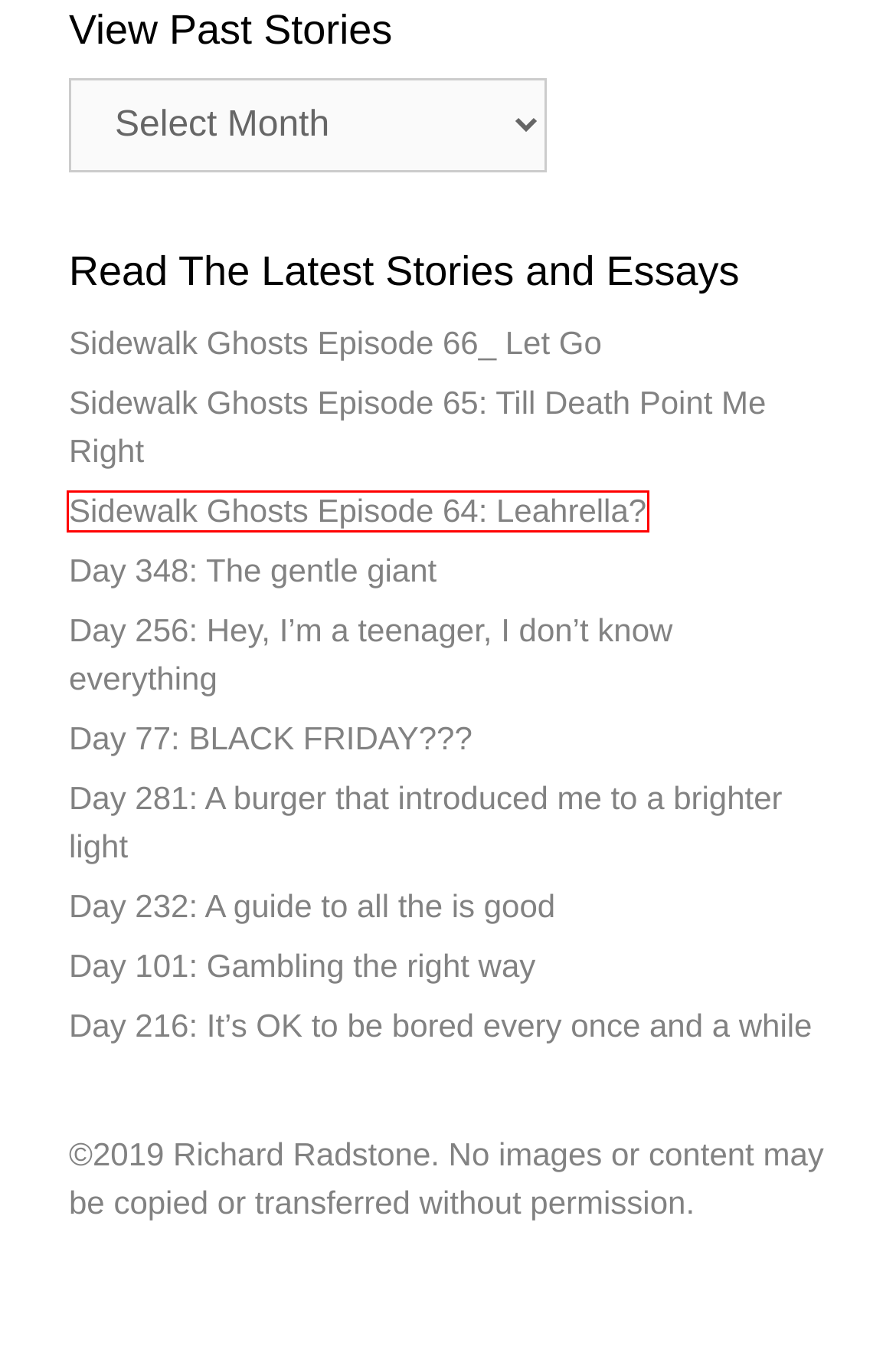Look at the screenshot of a webpage where a red bounding box surrounds a UI element. Your task is to select the best-matching webpage description for the new webpage after you click the element within the bounding box. The available options are:
A. Day 232: A guide to all the is good - Sidewalk Ghosts by Richard Radstone
B. Day 101: Gambling the right way - Sidewalk Ghosts by Richard Radstone
C. Sidewalk Ghosts Episode 64: Leahrella? - Sidewalk Ghosts by Richard Radstone
D. Day 256: Hey, I’m a teenager, I don’t know everything - Sidewalk Ghosts by Richard Radstone
E. Sidewalk Ghosts Episode 66_ Let Go - Sidewalk Ghosts by Richard Radstone
F. Day 216: It’s OK to be bored every once and a while - Sidewalk Ghosts by Richard Radstone
G. Day 281: A burger that introduced me to a brighter light - Sidewalk Ghosts by Richard Radstone
H. Sidewalk Ghosts Episode 65: Till Death Point Me Right - Sidewalk Ghosts by Richard Radstone

C